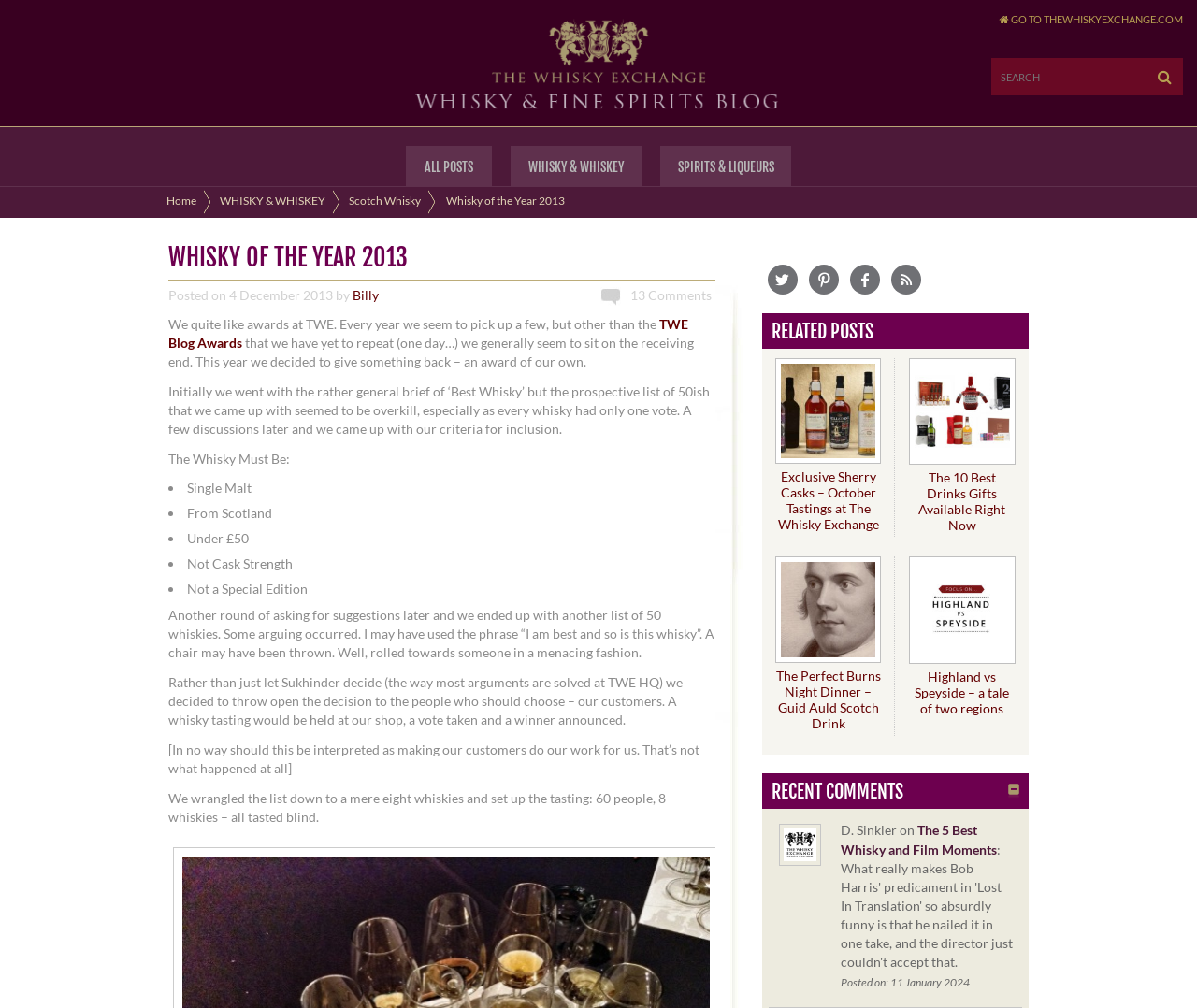Determine the bounding box coordinates for the clickable element required to fulfill the instruction: "Check recent comments". Provide the coordinates as four float numbers between 0 and 1, i.e., [left, top, right, bottom].

[0.636, 0.767, 0.859, 0.802]